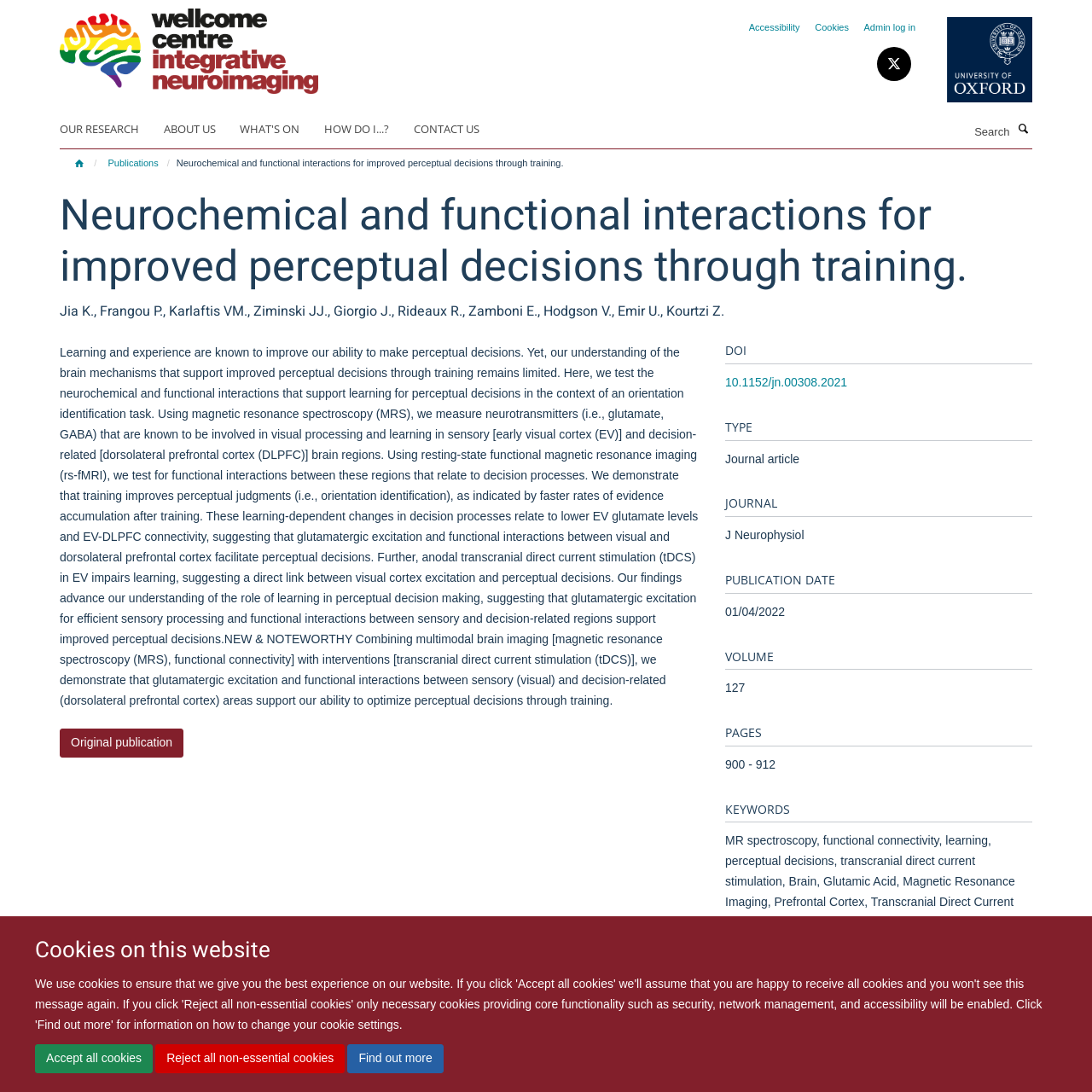Answer the question using only a single word or phrase: 
What is the name of the research center?

Wellcome Centre for Integrative Neuroimaging